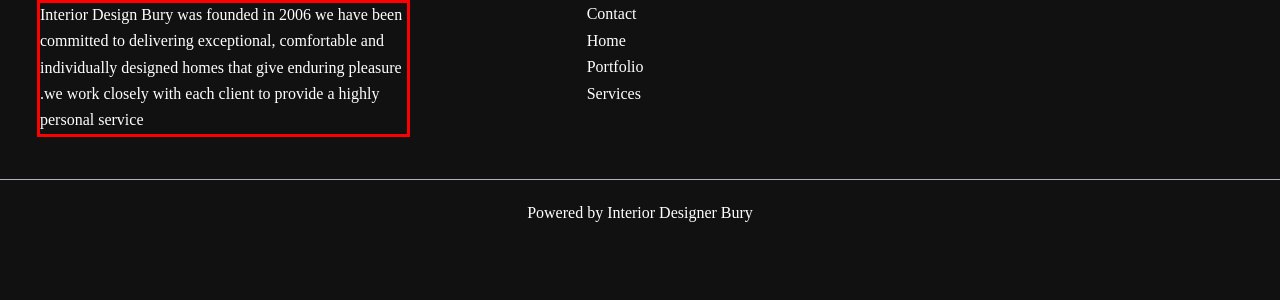You are provided with a webpage screenshot that includes a red rectangle bounding box. Extract the text content from within the bounding box using OCR.

Interior Design Bury was founded in 2006 we have been committed to delivering exceptional, comfortable and individually designed homes that give enduring pleasure .we work closely with each client to provide a highly personal service